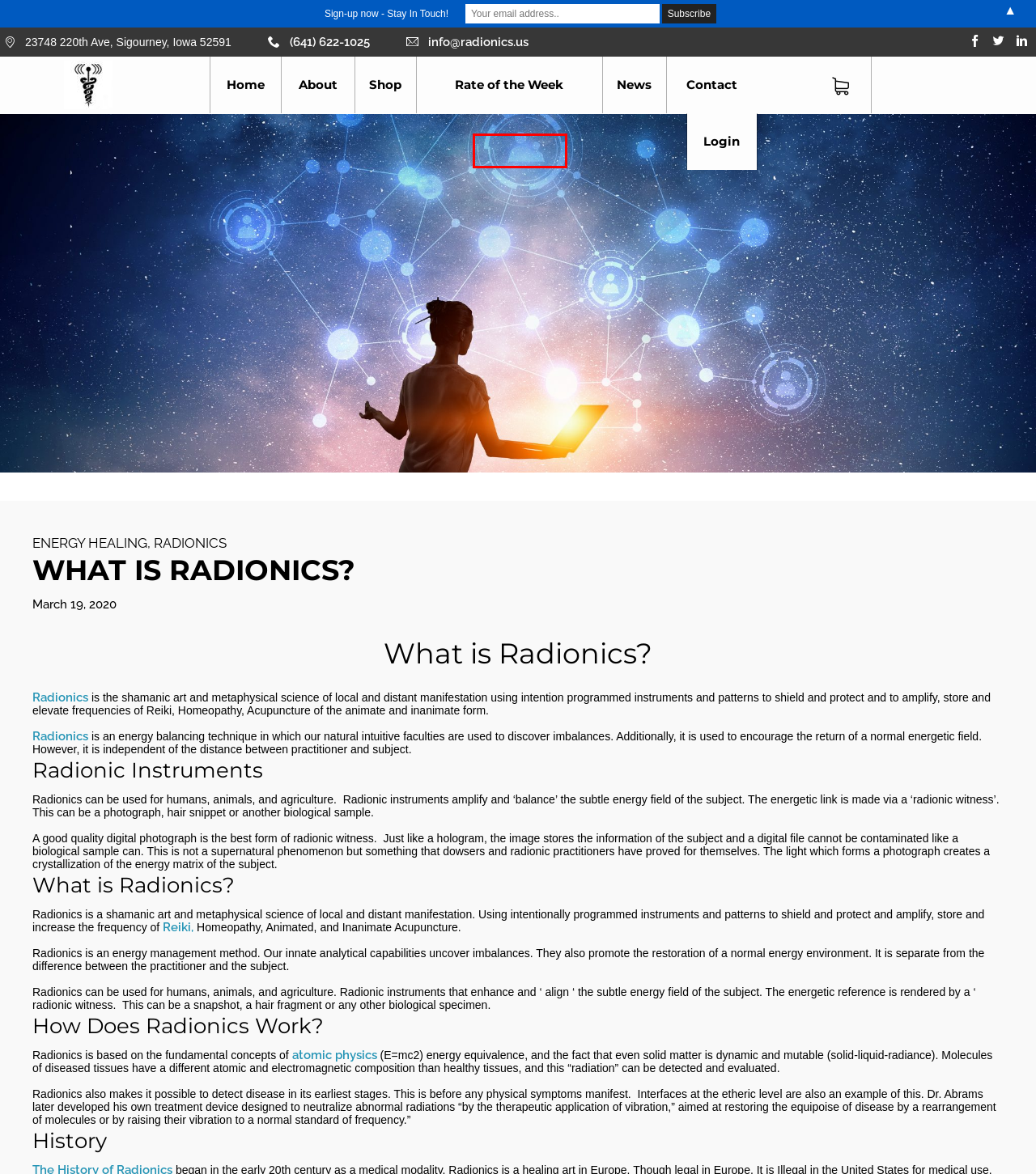You have received a screenshot of a webpage with a red bounding box indicating a UI element. Please determine the most fitting webpage description that matches the new webpage after clicking on the indicated element. The choices are:
A. Energy Healing Archives - Every Advantage | Radionics | Energy Healing
B. Heart and Soul's Desires user report - Every Advantage | Radionics | Energy Healing
C. Radionics Can Improve Your Crops: The Impact of Radionics
D. Radionics Therapy: An Introduction to Energy Healing
E. Mystic Mag Interview (link) - Every Advantage | Radionics | Energy Healing
F. MysticMag Interview - Every Advantage | Radionics | Energy Healing
G. About Every Advantage - Every Advantage | Energy Healing Radionics
H. March 19, 2020 - Every Advantage | Radionics | Energy Healing

F